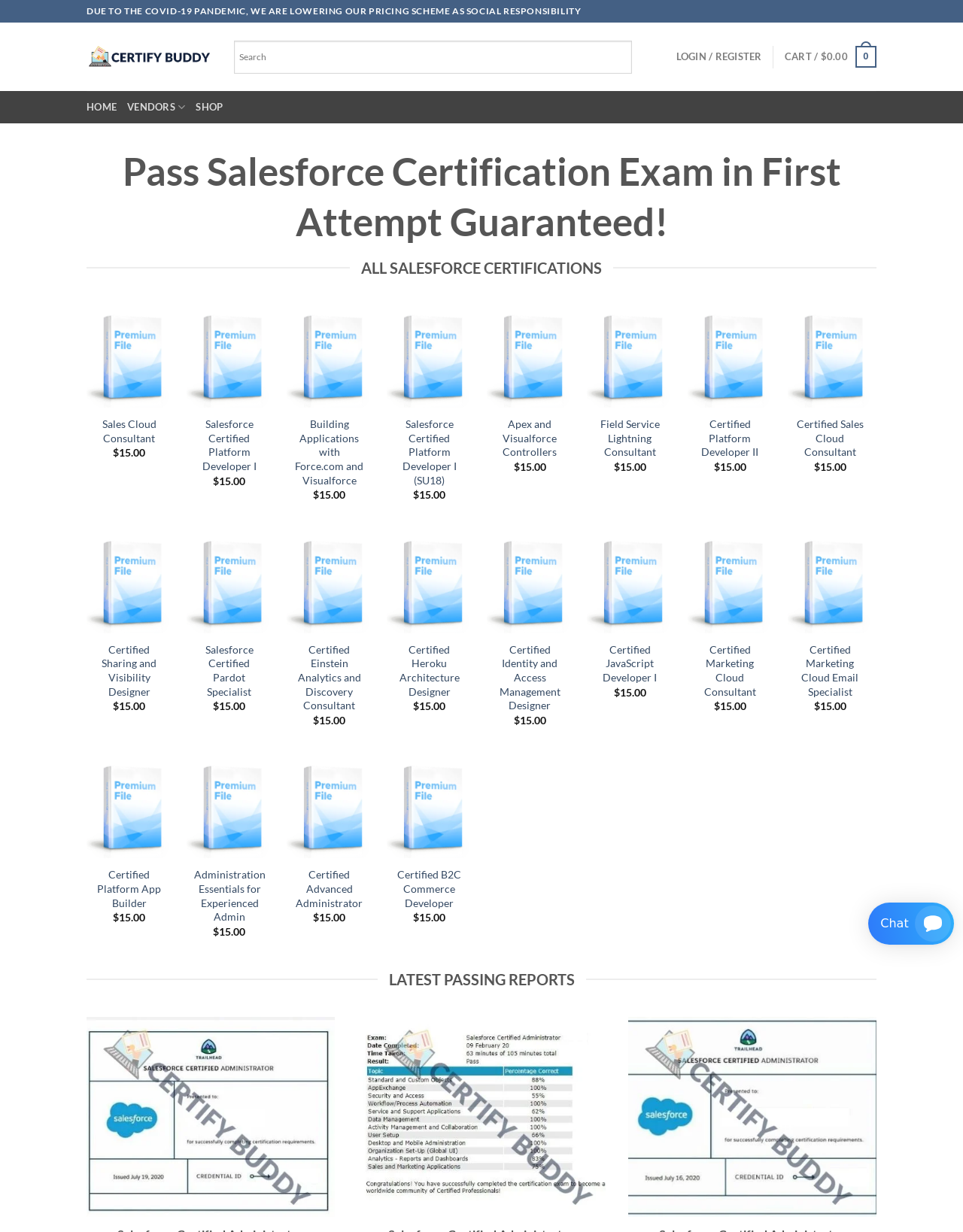What is the current pricing scheme due to?
Refer to the image and provide a concise answer in one word or phrase.

COVID-19 pandemic